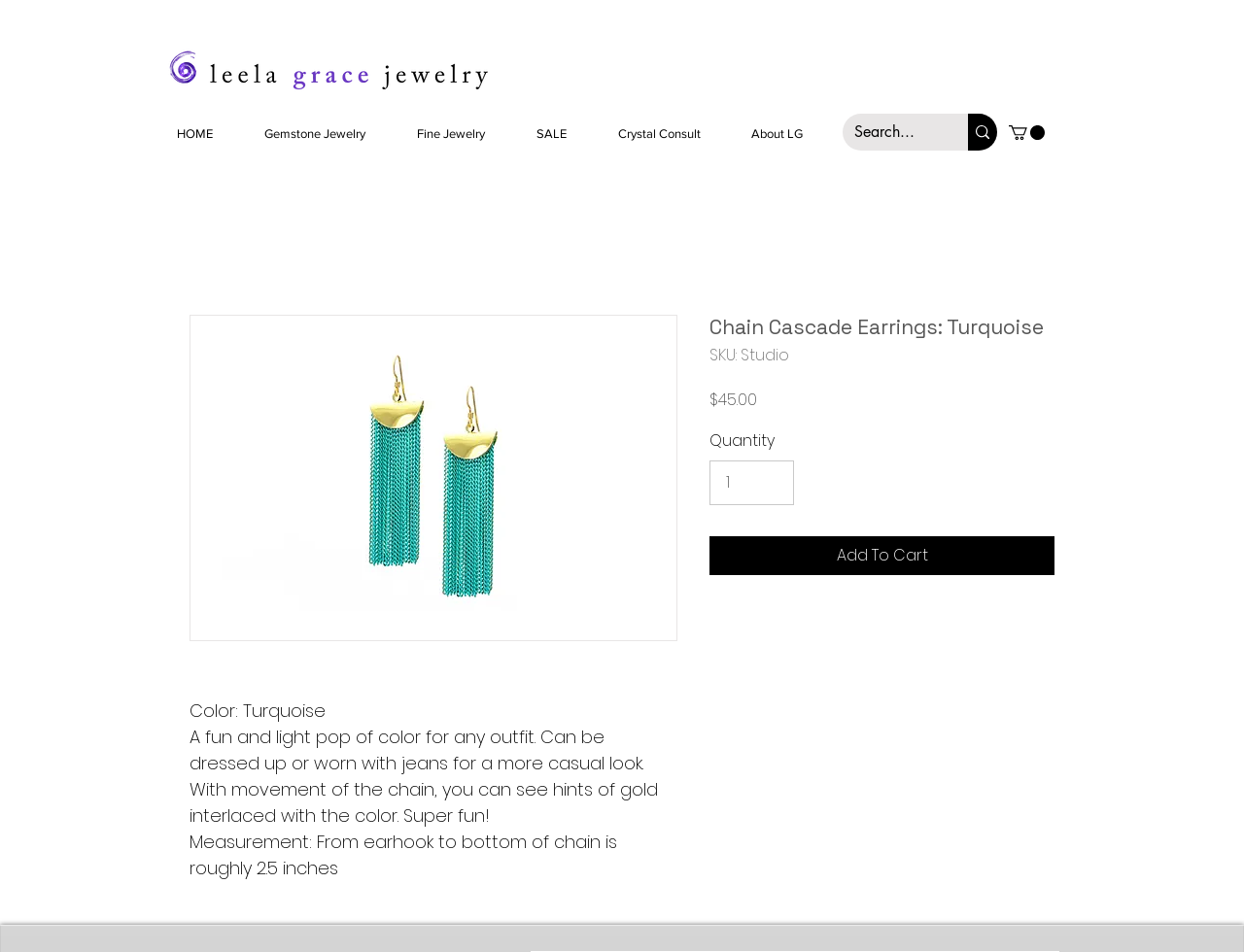Identify the coordinates of the bounding box for the element that must be clicked to accomplish the instruction: "Visit the website of Theresa Tracy Strive to Survive".

None